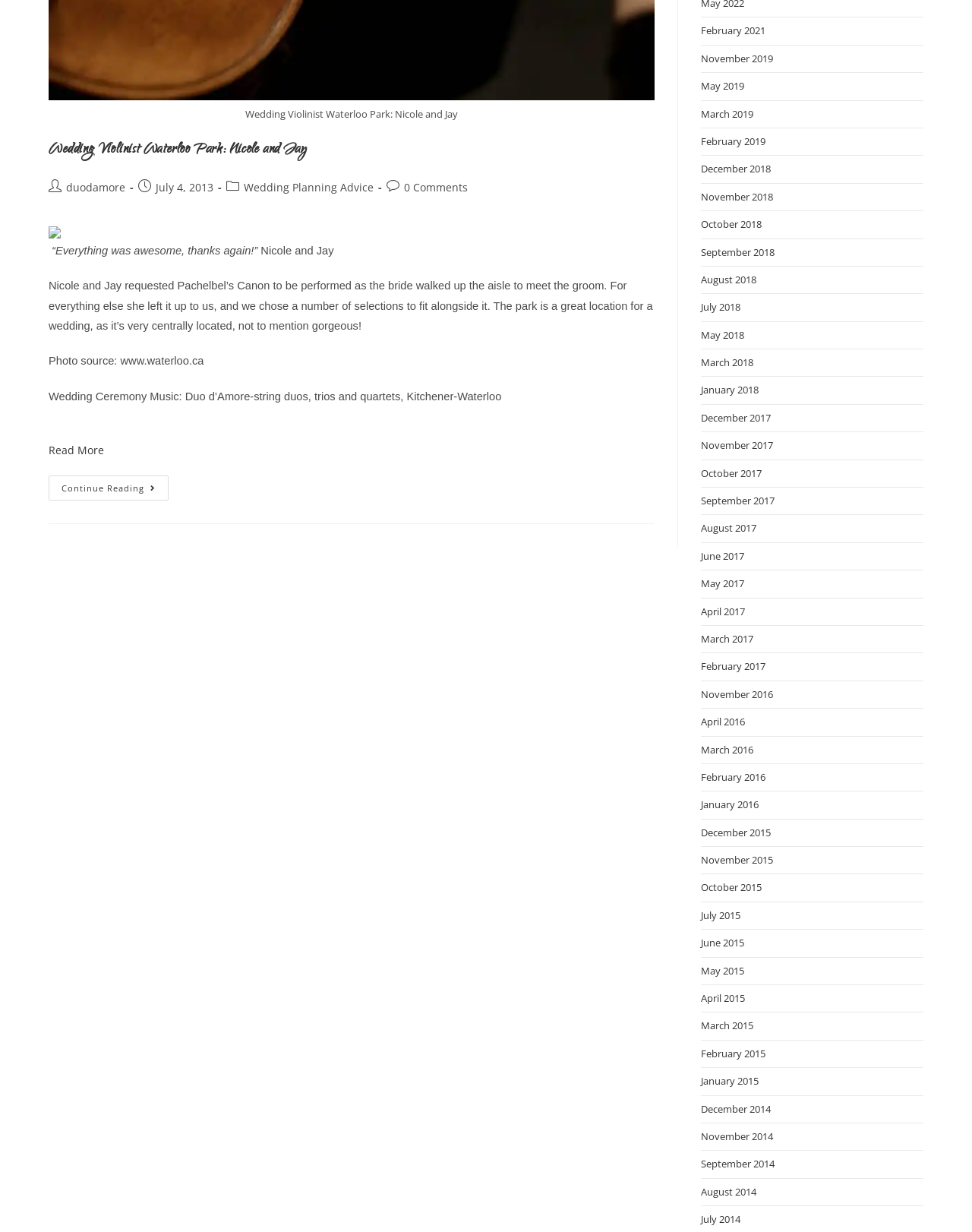Please specify the bounding box coordinates for the clickable region that will help you carry out the instruction: "Check the photo source".

[0.05, 0.288, 0.21, 0.298]